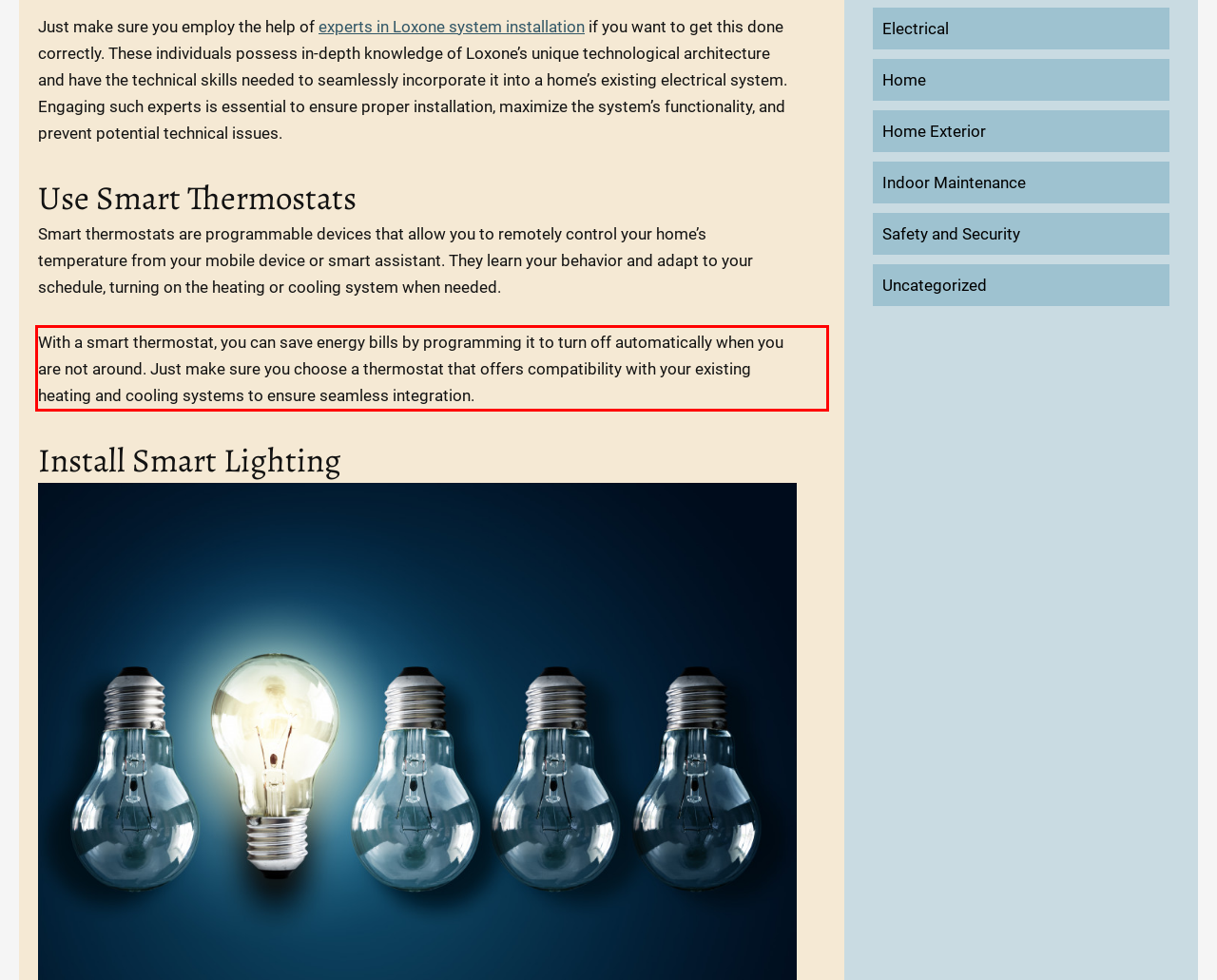Please analyze the screenshot of a webpage and extract the text content within the red bounding box using OCR.

With a smart thermostat, you can save energy bills by programming it to turn off automatically when you are not around. Just make sure you choose a thermostat that offers compatibility with your existing heating and cooling systems to ensure seamless integration.